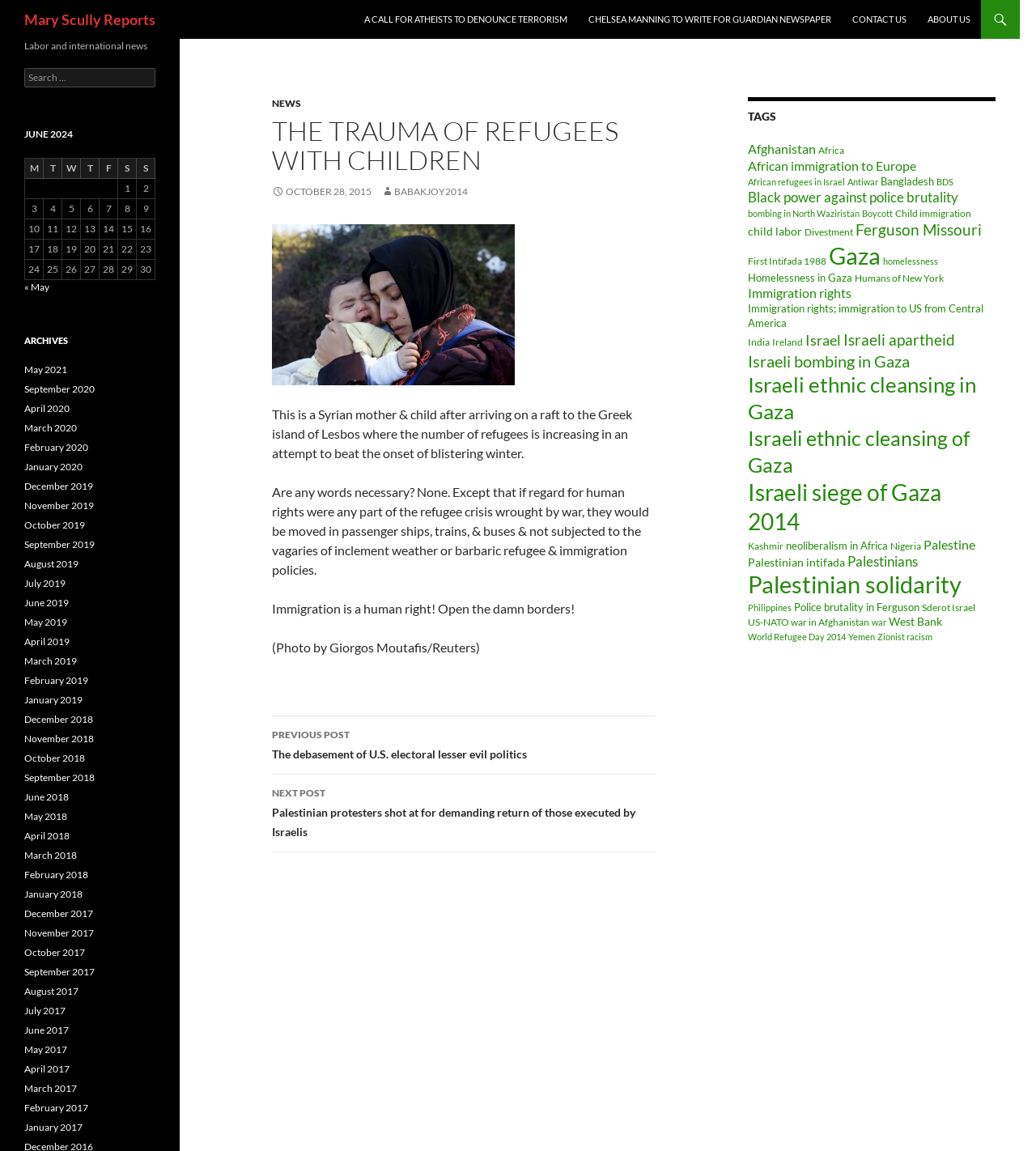Show the bounding box coordinates for the HTML element as described: "First Intifada 1988".

[0.722, 0.221, 0.798, 0.232]